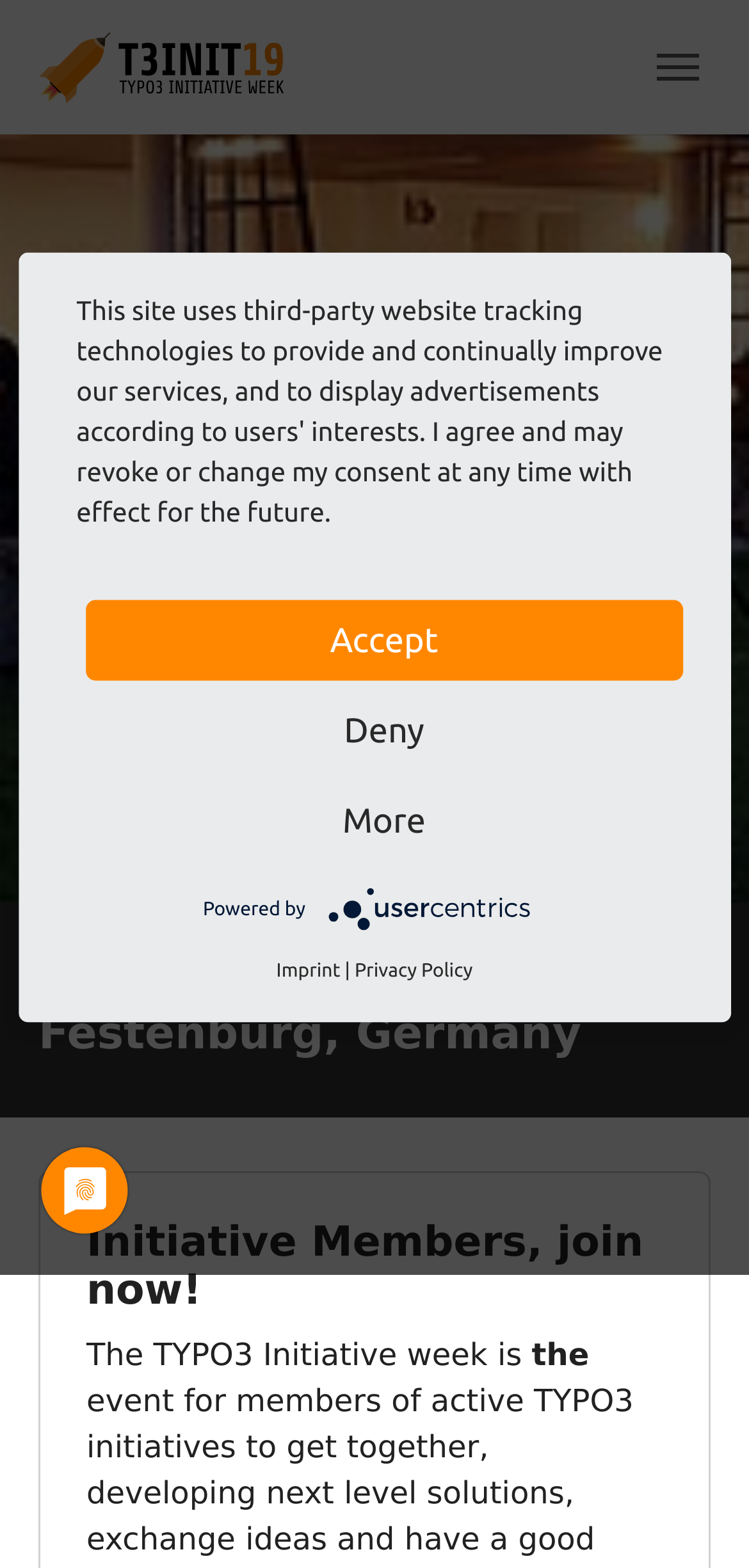What is the purpose of the button 'Register now'?
Use the image to give a comprehensive and detailed response to the question.

The button 'Register now' is located in the carousel section of the webpage, and its purpose is to allow users to register for the event. This is likely a call-to-action button that takes users to a registration page.